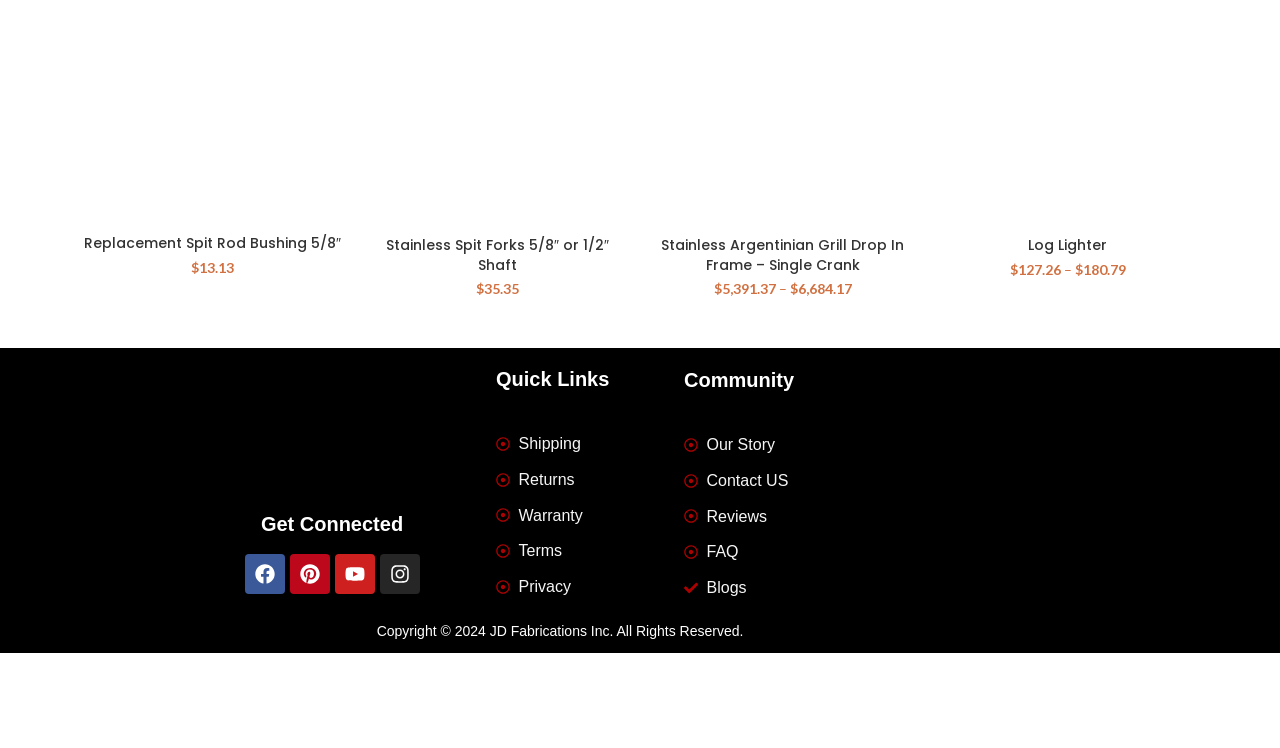Locate the bounding box coordinates of the clickable area to execute the instruction: "Add Replacement Spit Rod Bushing 5/8" to cart". Provide the coordinates as four float numbers between 0 and 1, represented as [left, top, right, bottom].

[0.118, 0.124, 0.214, 0.171]